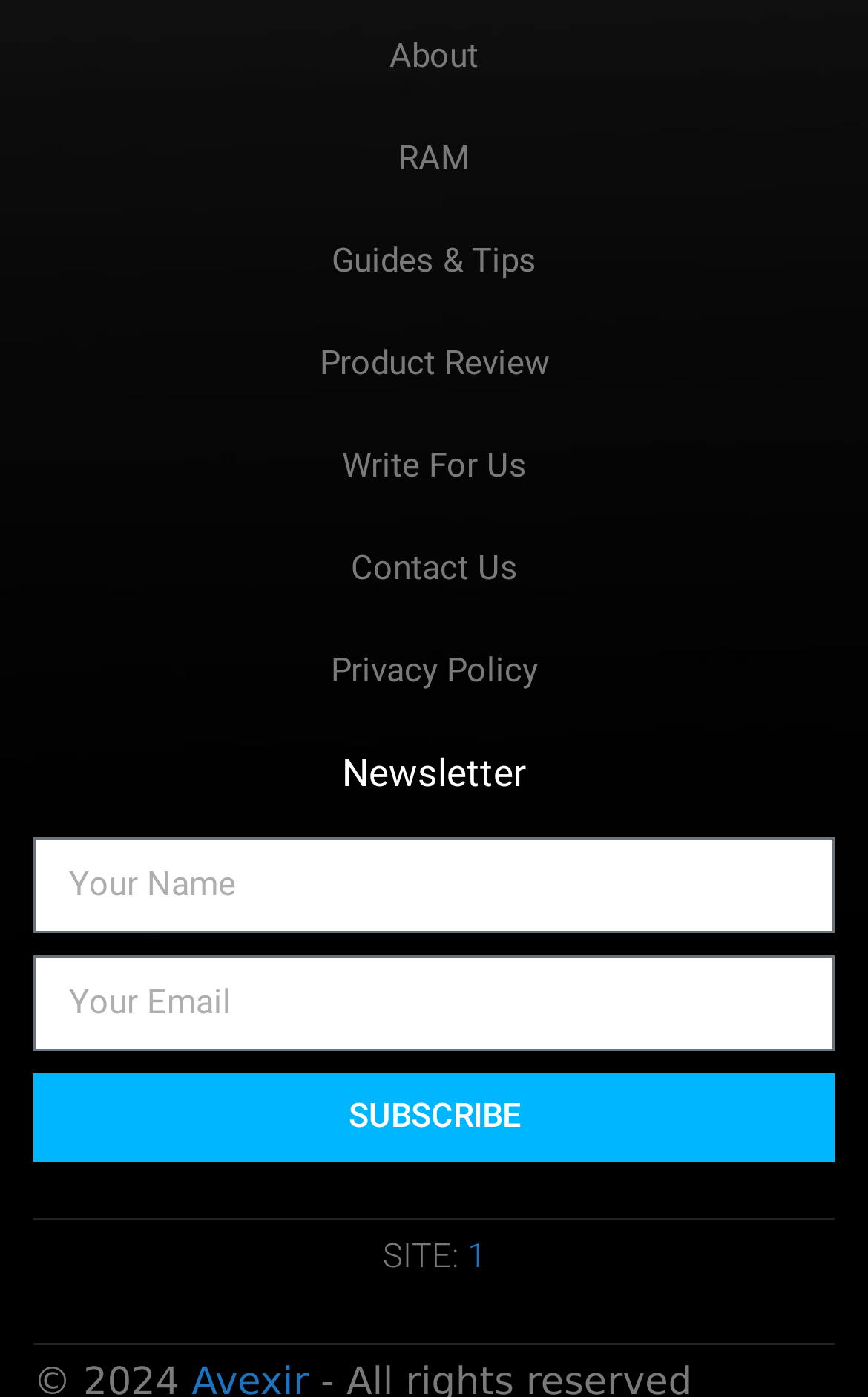Locate the bounding box coordinates of the segment that needs to be clicked to meet this instruction: "Go to the Contact Us page".

[0.038, 0.369, 0.962, 0.442]